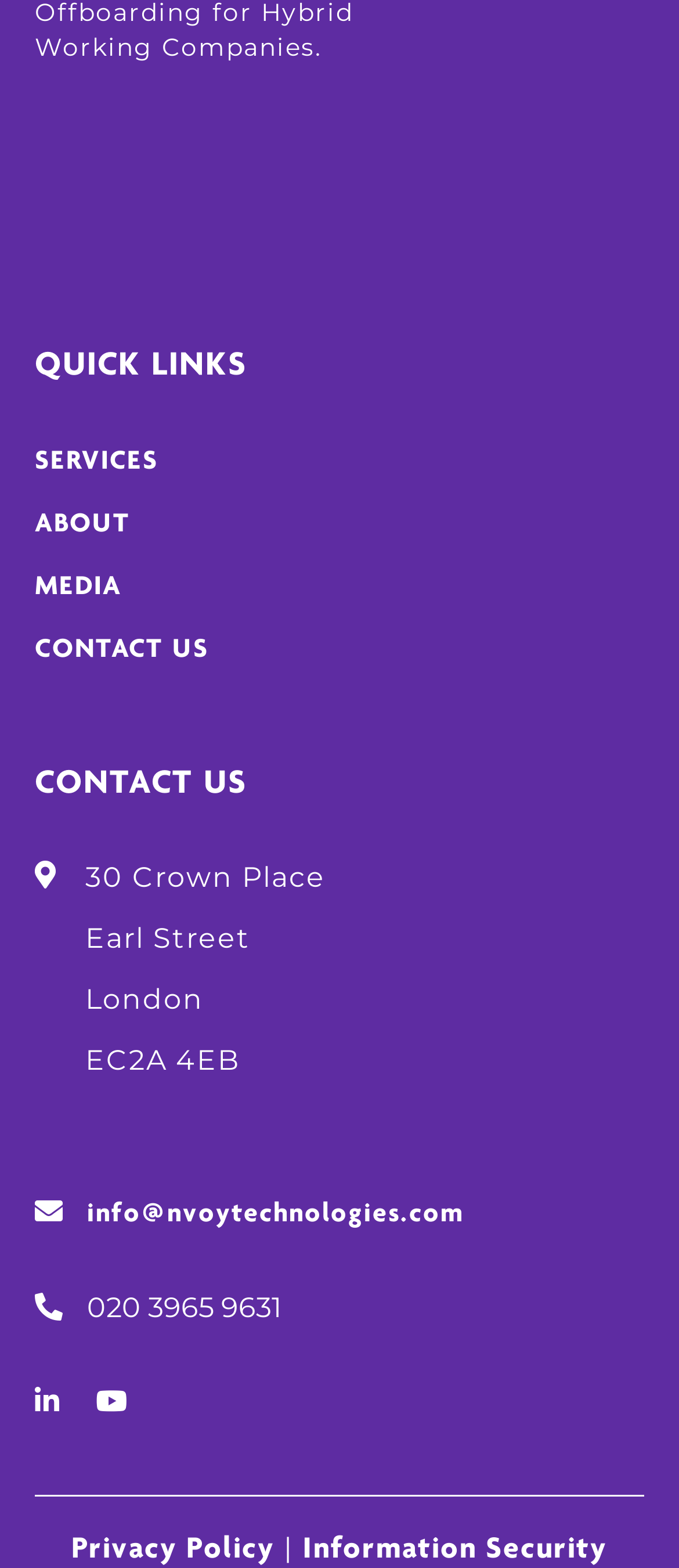What is the company's address?
With the help of the image, please provide a detailed response to the question.

I found the company's address by looking at the static text elements under the 'CONTACT US' heading, which provide the full address.